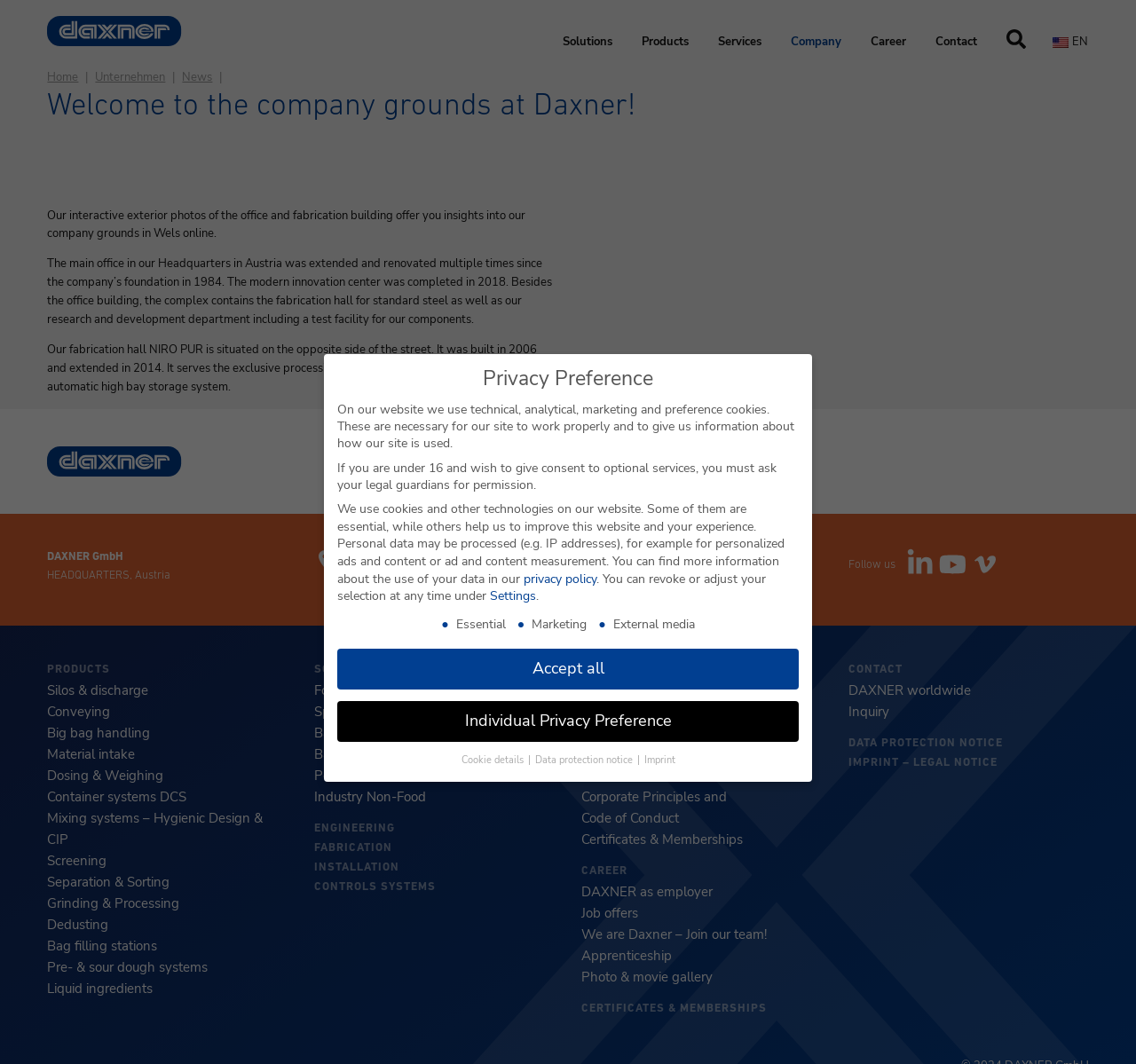Determine the coordinates of the bounding box for the clickable area needed to execute this instruction: "Learn about the company's history".

[0.512, 0.679, 0.548, 0.699]